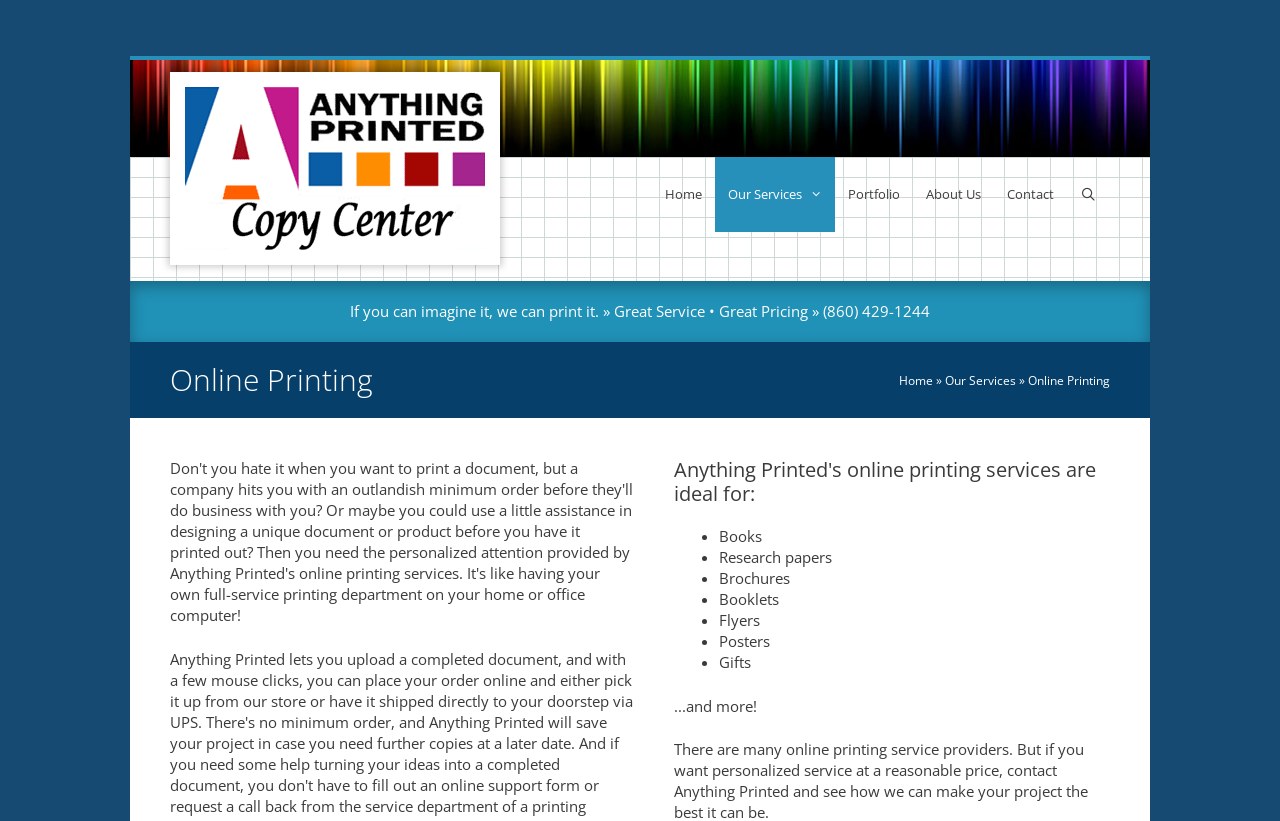Identify the bounding box of the UI element described as follows: "aria-label="Open Search Bar"". Provide the coordinates as four float numbers in the range of 0 to 1 [left, top, right, bottom].

[0.834, 0.191, 0.867, 0.283]